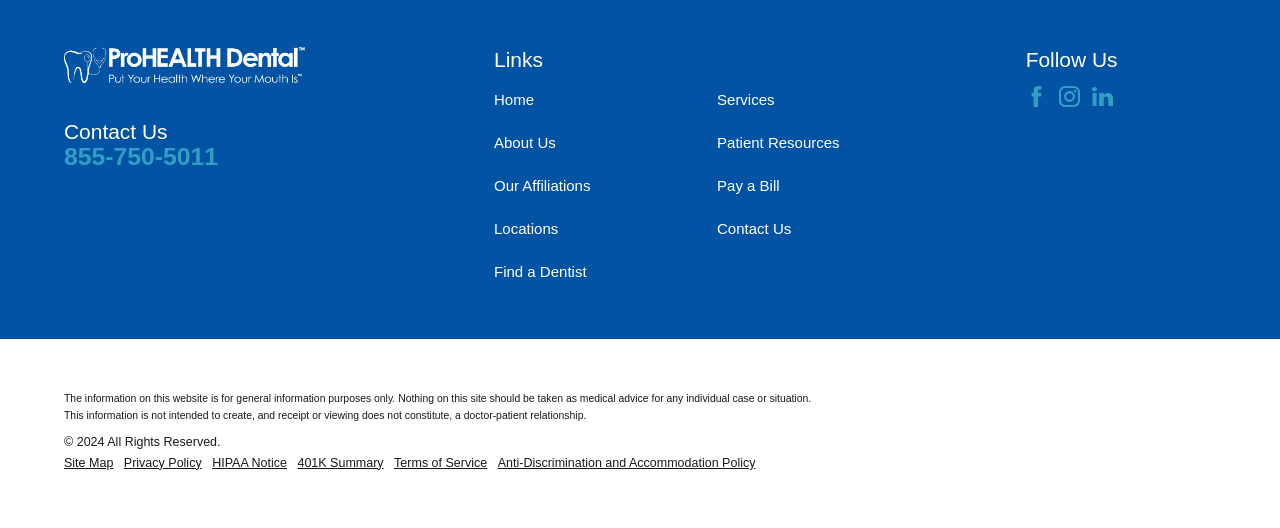Given the webpage screenshot, identify the bounding box of the UI element that matches this description: "parent_node: Contact Us aria-label="Home" title="Home"".

[0.05, 0.088, 0.238, 0.158]